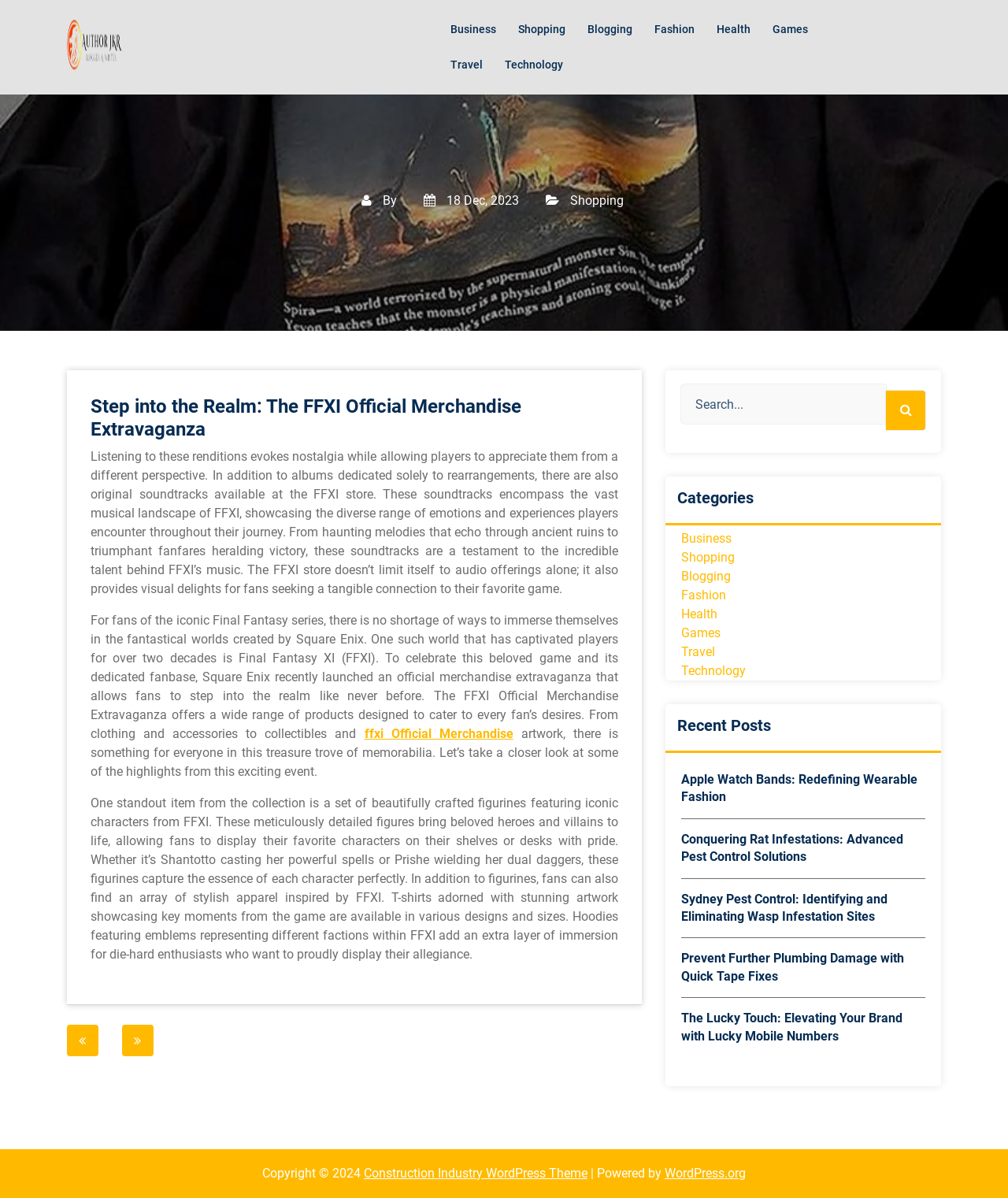Look at the image and answer the question in detail:
What is the main topic of this webpage?

Based on the webpage content, I can see that the main topic is about Final Fantasy XI (FFXI) merchandise, as it mentions 'Step into the Realm: The FFXI Official Merchandise Extravaganza' and talks about various products related to FFXI.